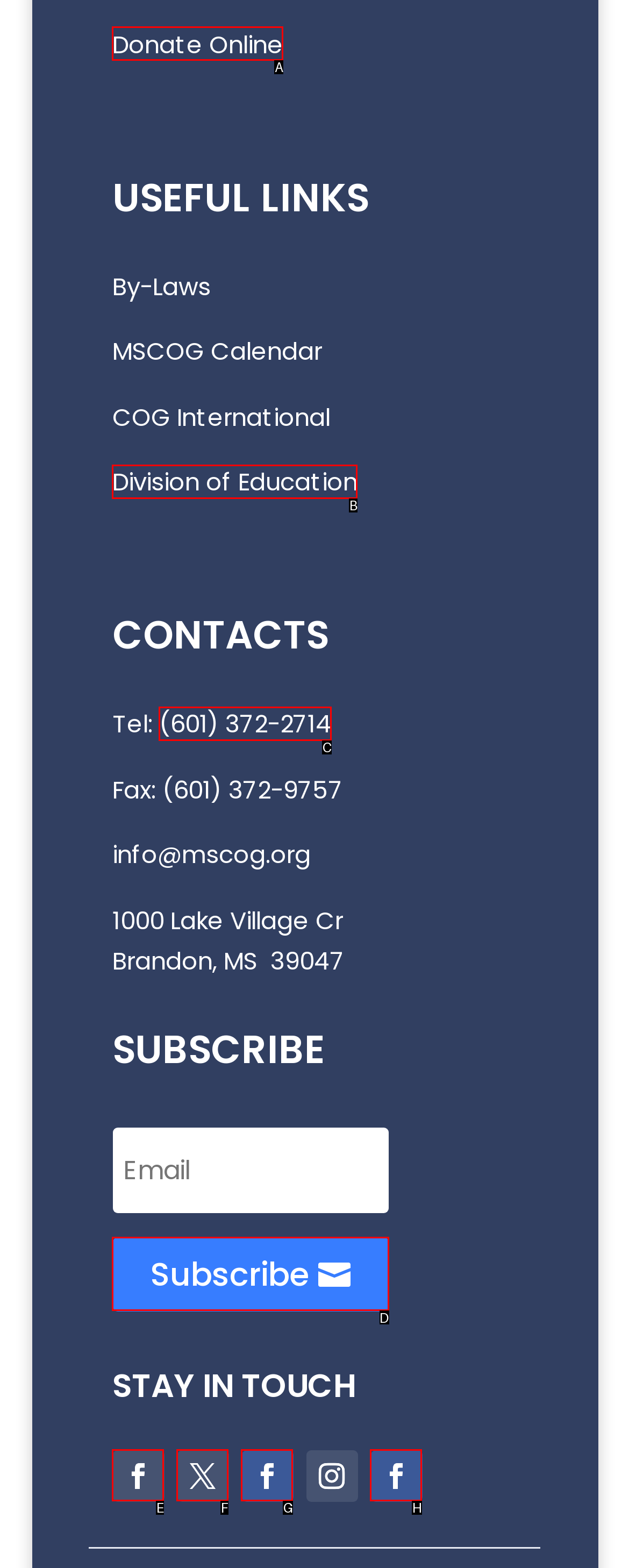Identify the correct letter of the UI element to click for this task: Check the community's Facebook page
Respond with the letter from the listed options.

None